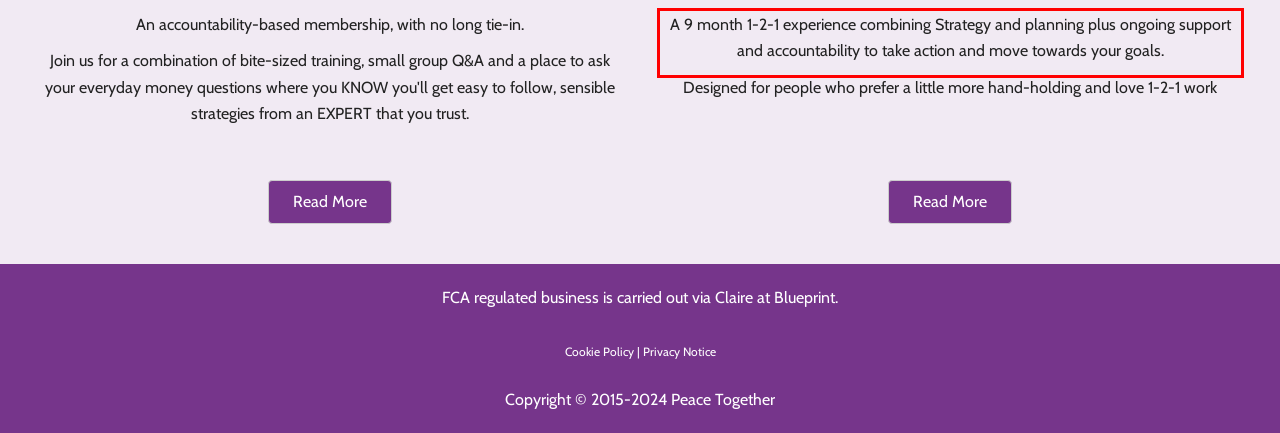Identify the red bounding box in the webpage screenshot and perform OCR to generate the text content enclosed.

A 9 month 1-2-1 experience combining Strategy and planning plus ongoing support and accountability to take action and move towards your goals.